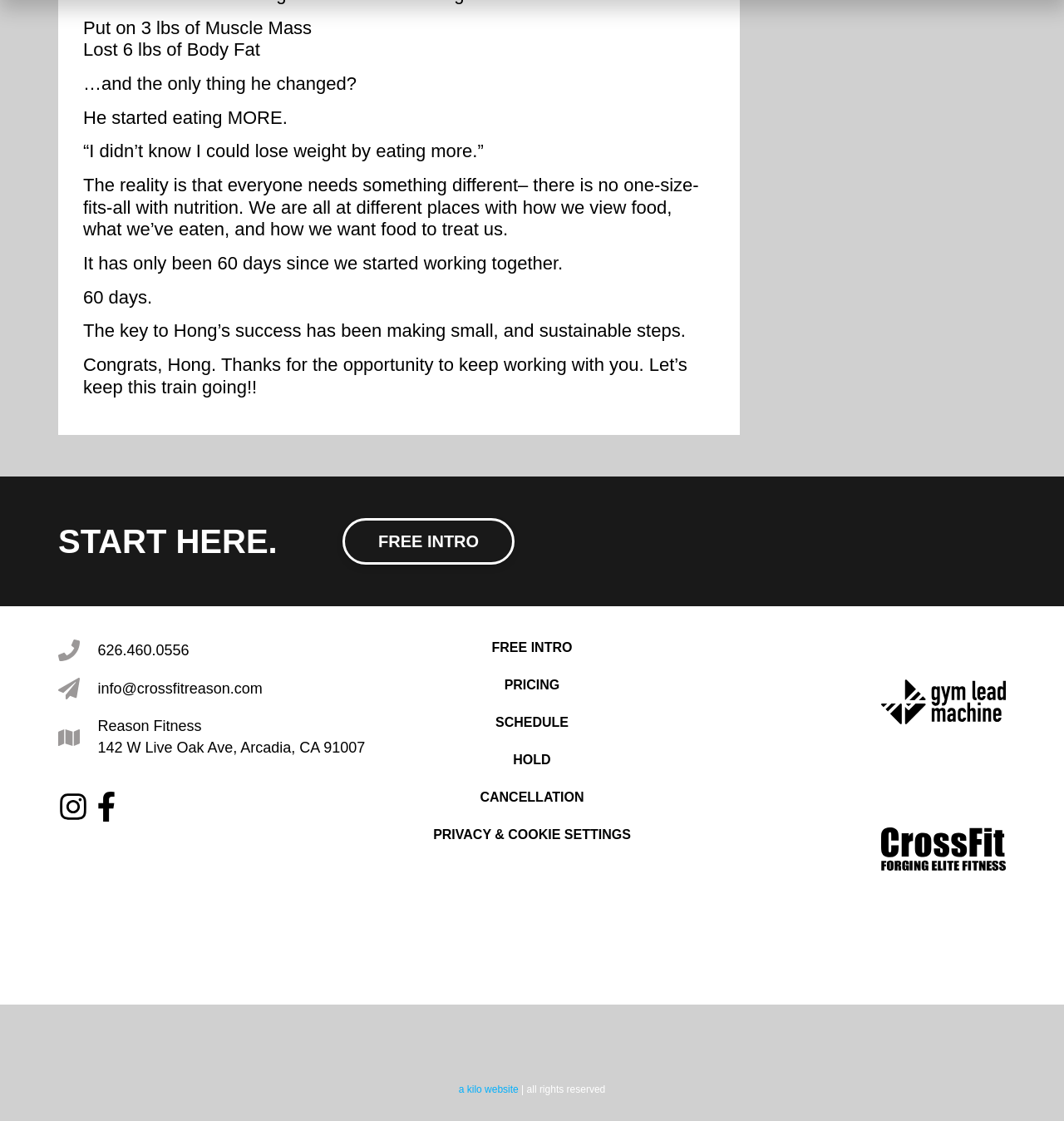Pinpoint the bounding box coordinates of the element you need to click to execute the following instruction: "Click on the 'admin@taiwhenua.com' email link". The bounding box should be represented by four float numbers between 0 and 1, in the format [left, top, right, bottom].

None